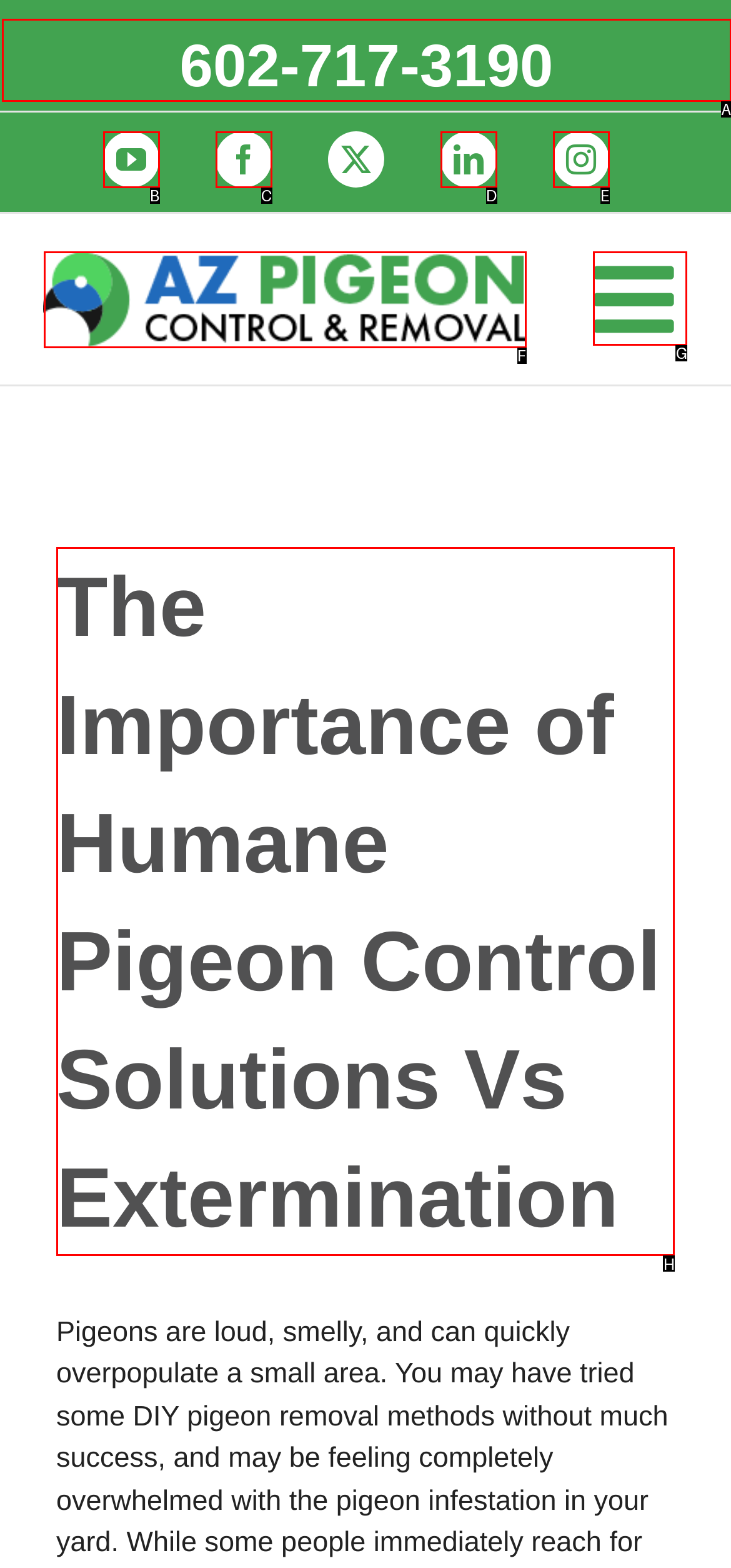Given the instruction: Read about humane pigeon control solutions, which HTML element should you click on?
Answer with the letter that corresponds to the correct option from the choices available.

H